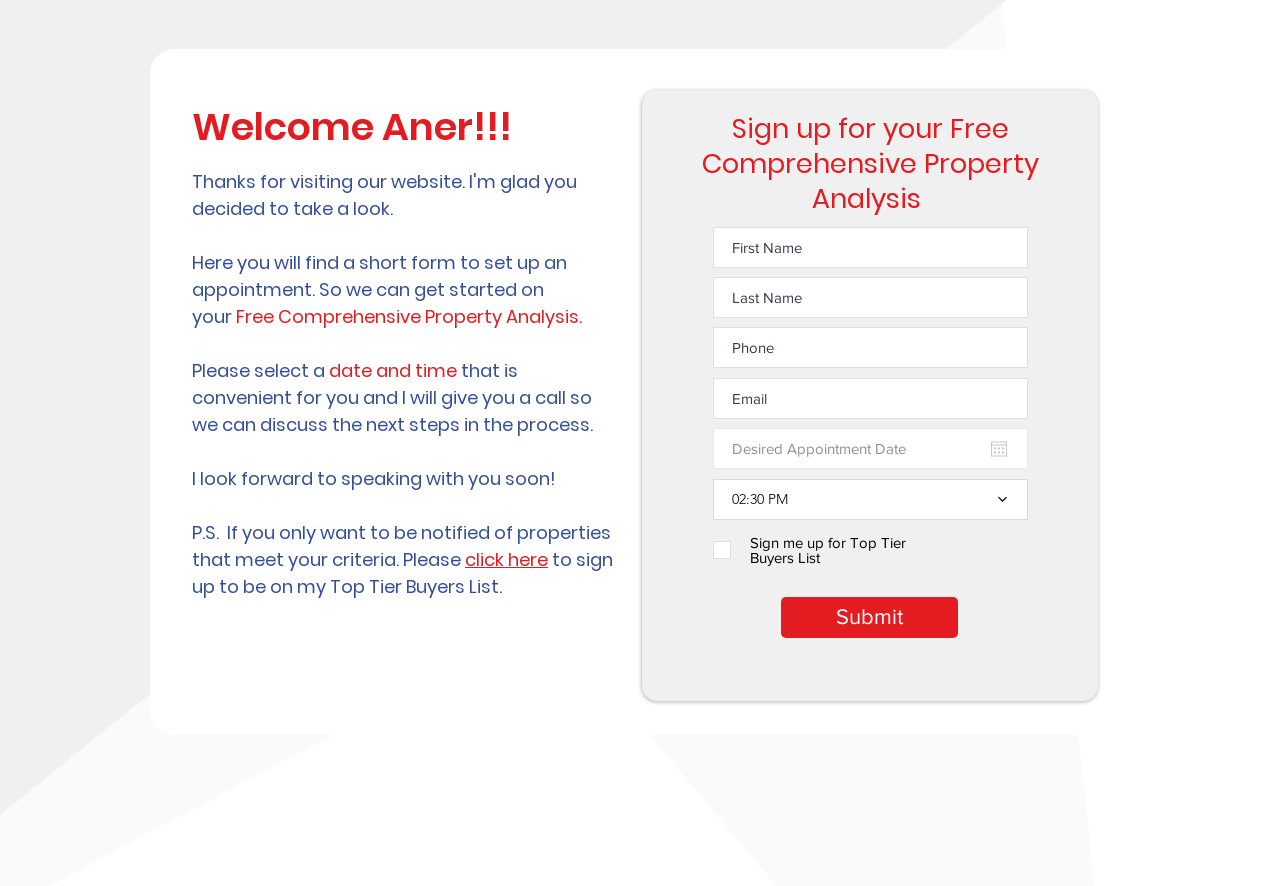Please identify the bounding box coordinates of the element's region that needs to be clicked to fulfill the following instruction: "Choose a time". The bounding box coordinates should consist of four float numbers between 0 and 1, i.e., [left, top, right, bottom].

[0.558, 0.542, 0.802, 0.586]